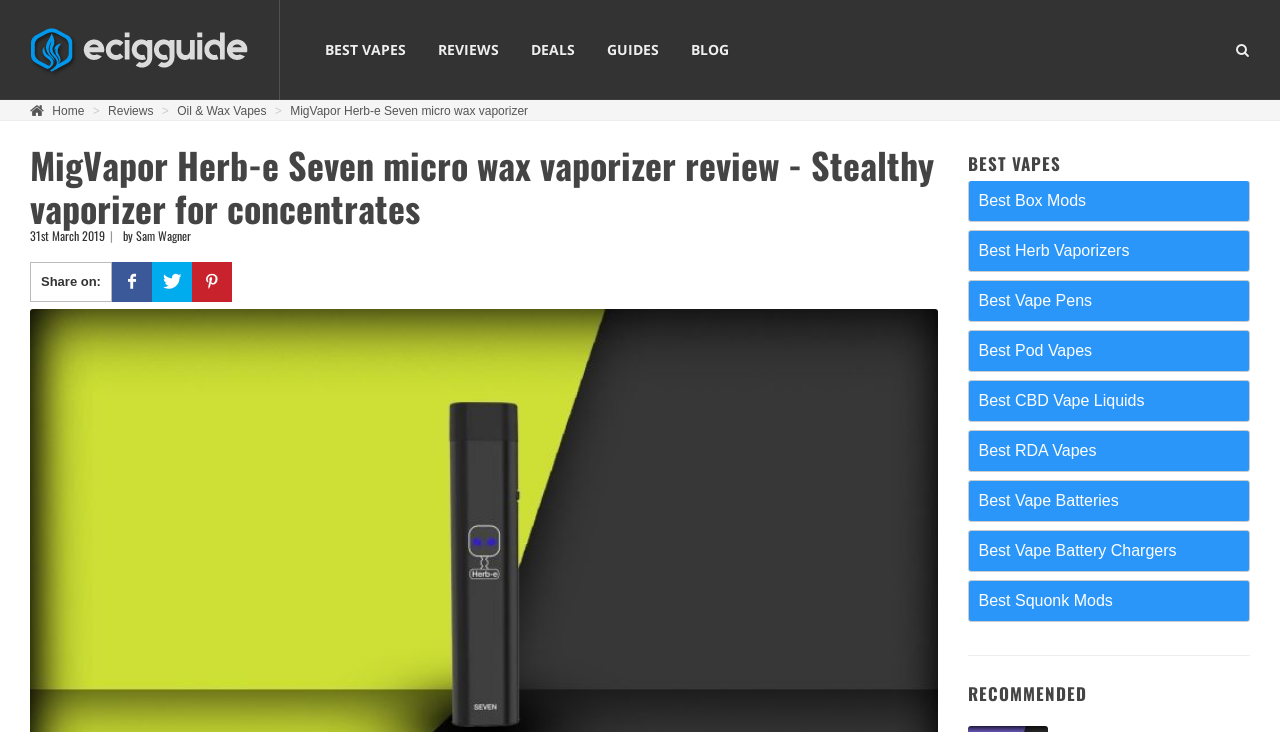Show me the bounding box coordinates of the clickable region to achieve the task as per the instruction: "Search for something".

[0.012, 0.0, 0.988, 0.137]